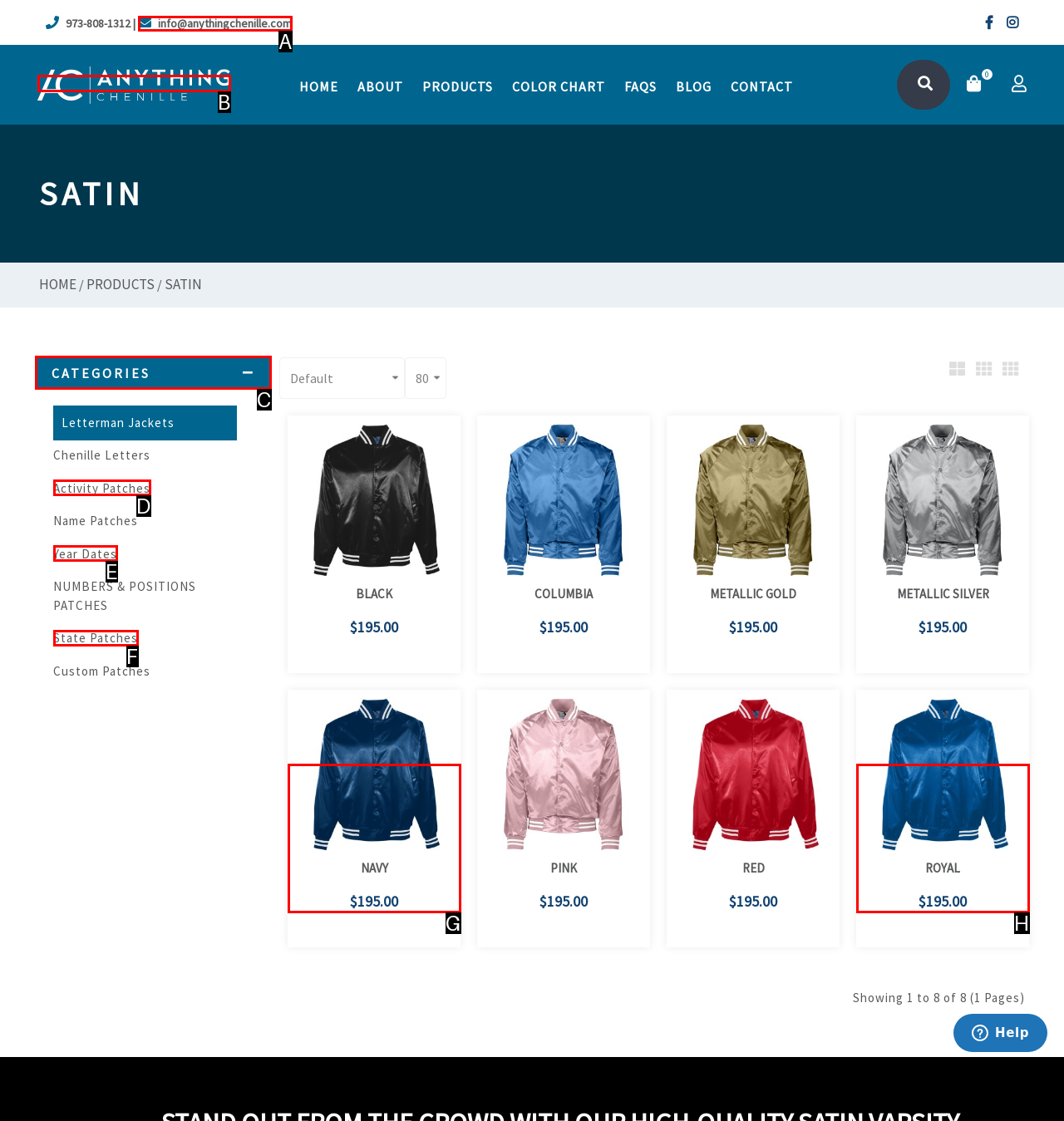Which UI element should you click on to achieve the following task: Filter by categories? Provide the letter of the correct option.

C